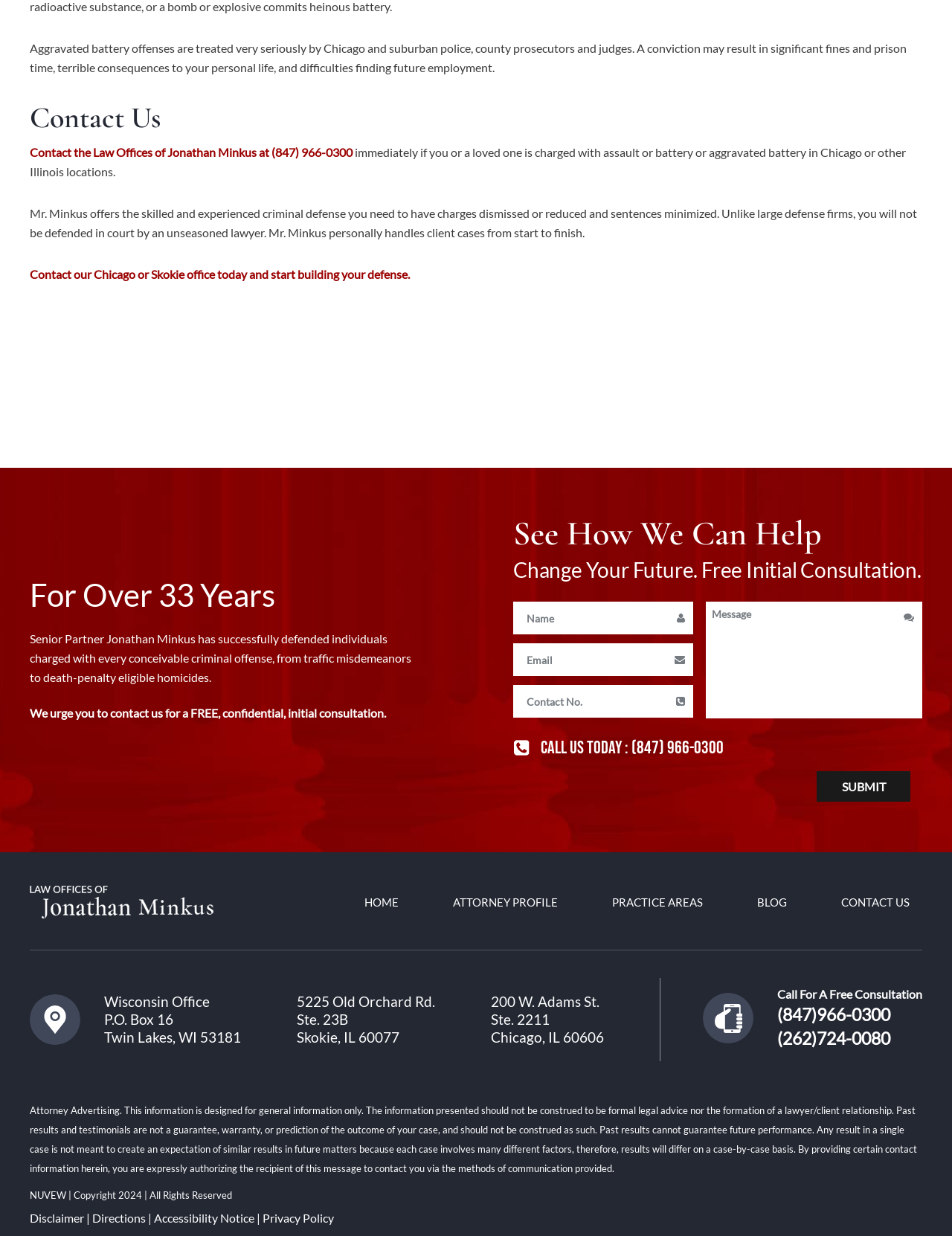Respond to the following query with just one word or a short phrase: 
What is the location of the Wisconsin office of the Law Offices of Jonathan Minkus?

Twin Lakes, WI 53181